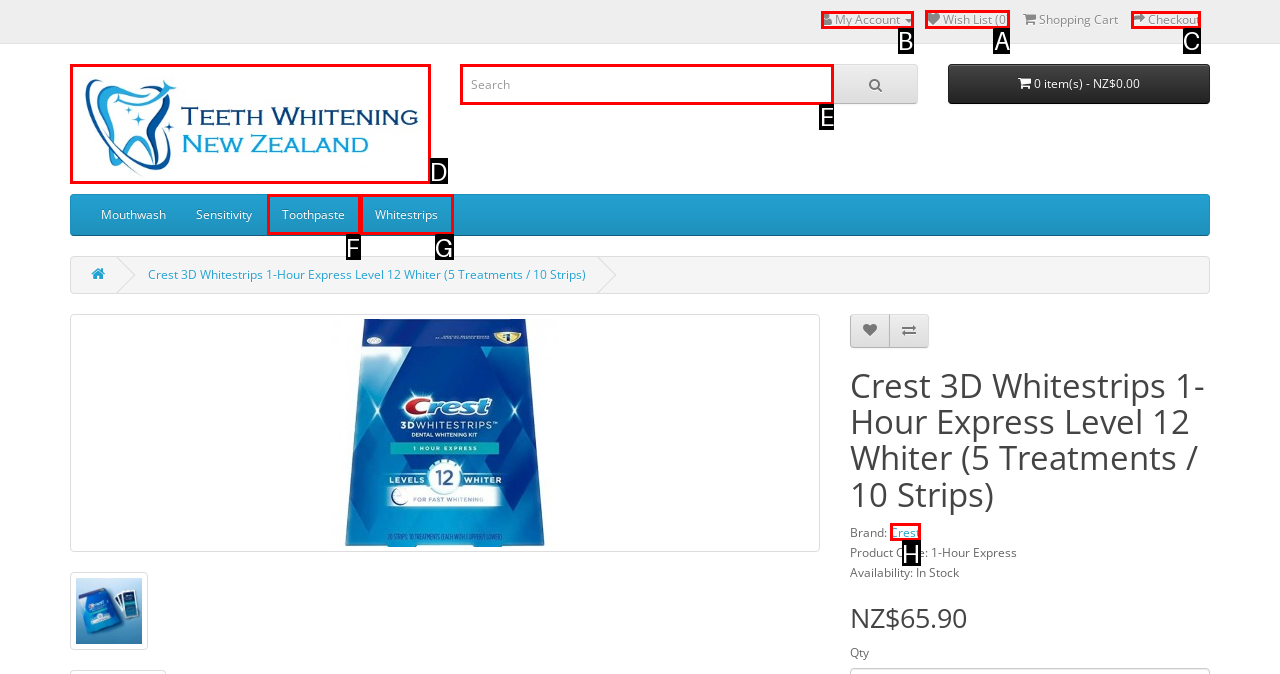Choose the HTML element that should be clicked to achieve this task: Add to wish list
Respond with the letter of the correct choice.

A